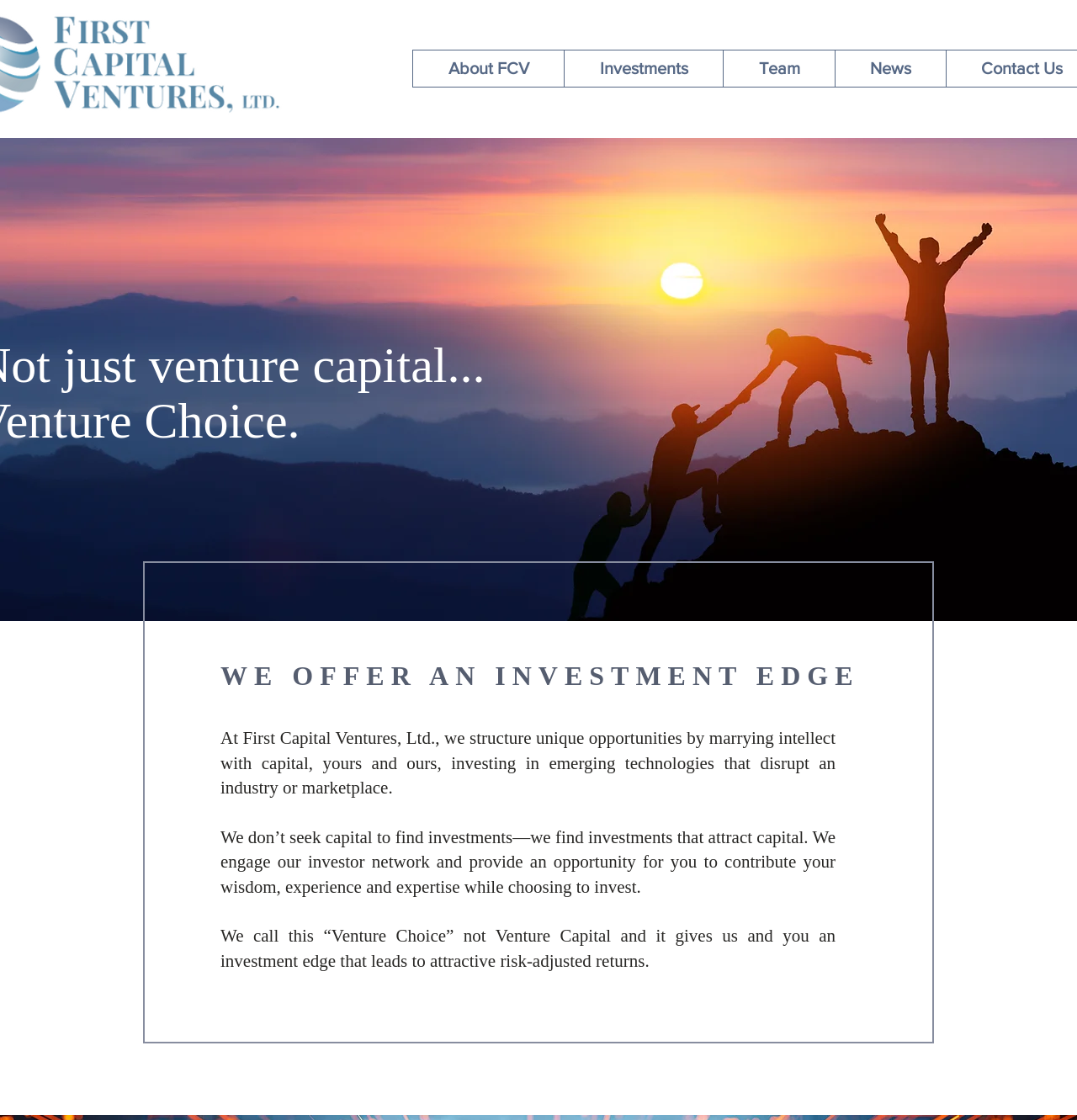Locate the UI element described by News in the provided webpage screenshot. Return the bounding box coordinates in the format (top-left x, top-left y, bottom-right x, bottom-right y), ensuring all values are between 0 and 1.

[0.775, 0.045, 0.878, 0.077]